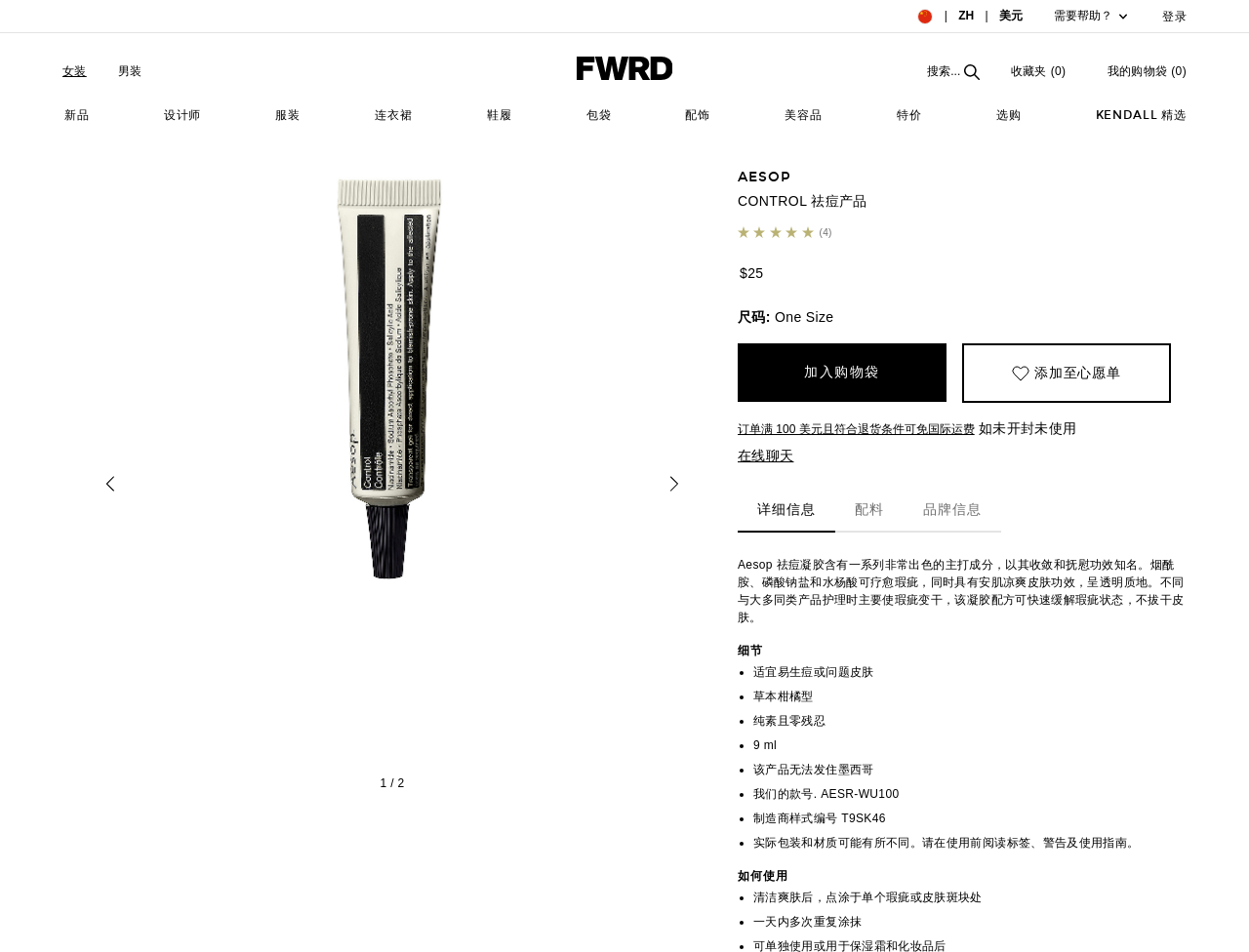Determine the bounding box coordinates of the section I need to click to execute the following instruction: "Select country preference". Provide the coordinates as four float numbers between 0 and 1, i.e., [left, top, right, bottom].

[0.735, 0.008, 0.819, 0.027]